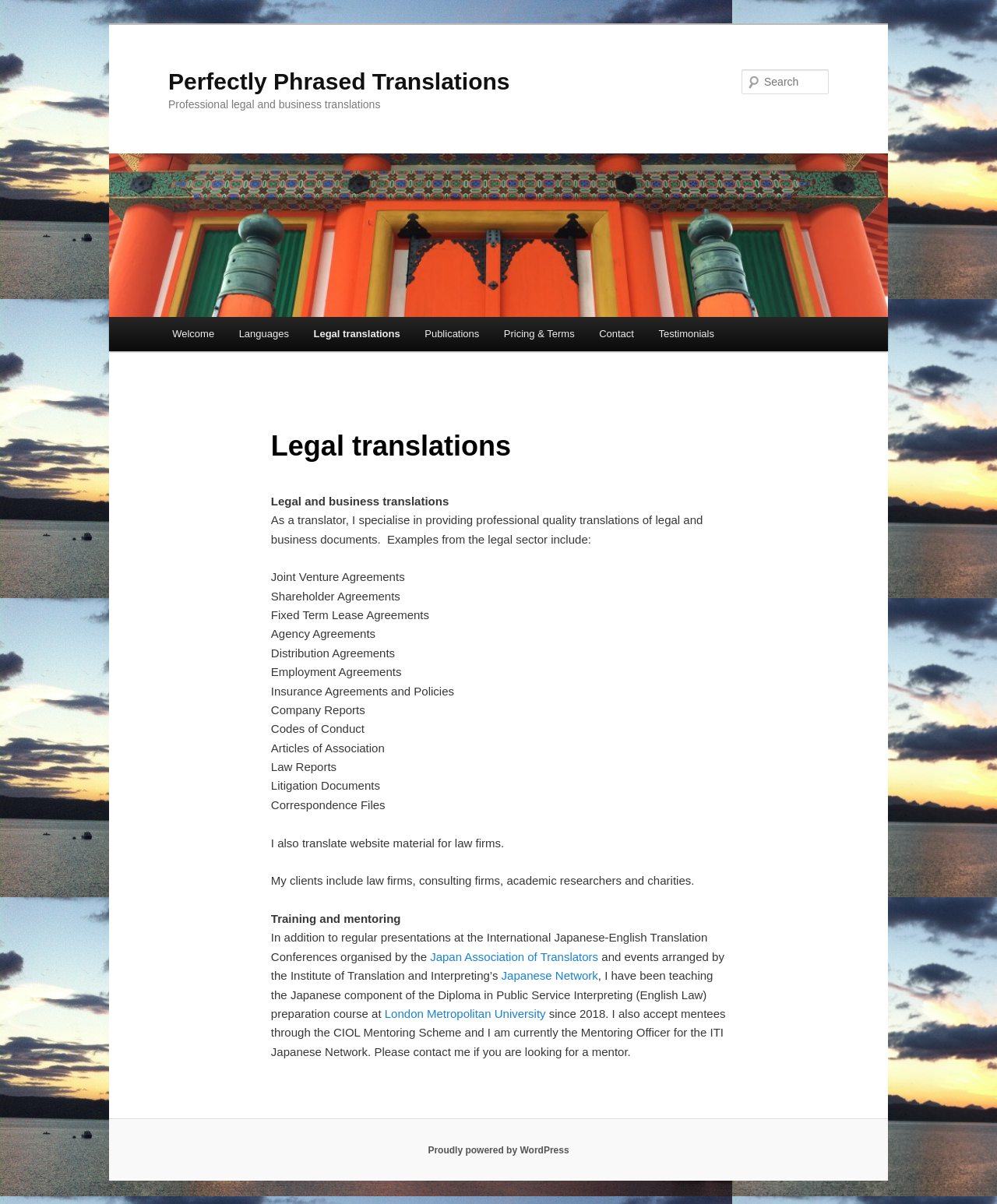What is the profession of the person mentioned on the webpage?
Using the image, answer in one word or phrase.

Translator